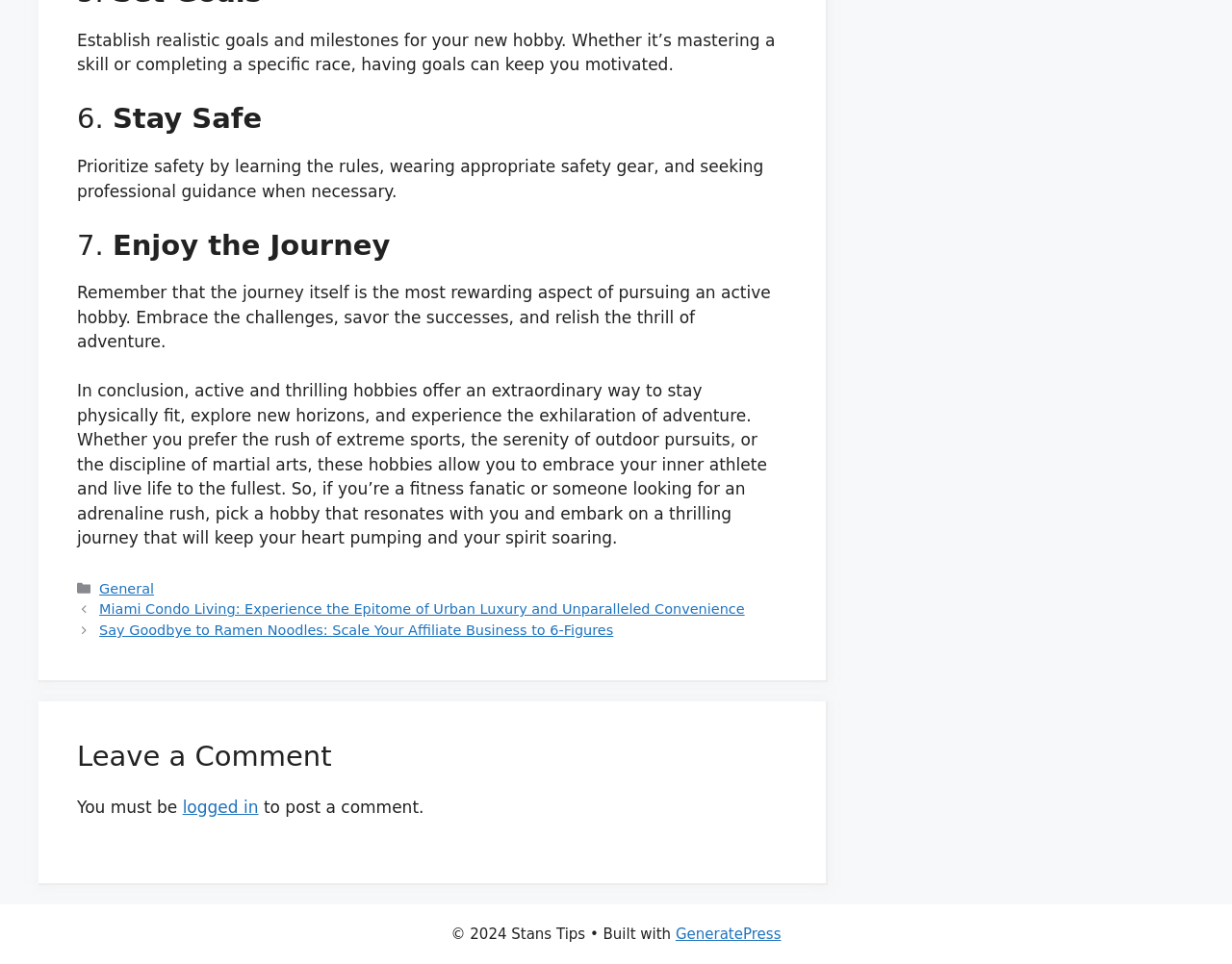What is the copyright year of the webpage?
Refer to the image and provide a detailed answer to the question.

The copyright year is mentioned at the bottom of the webpage as '© 2024 Stans Tips'.